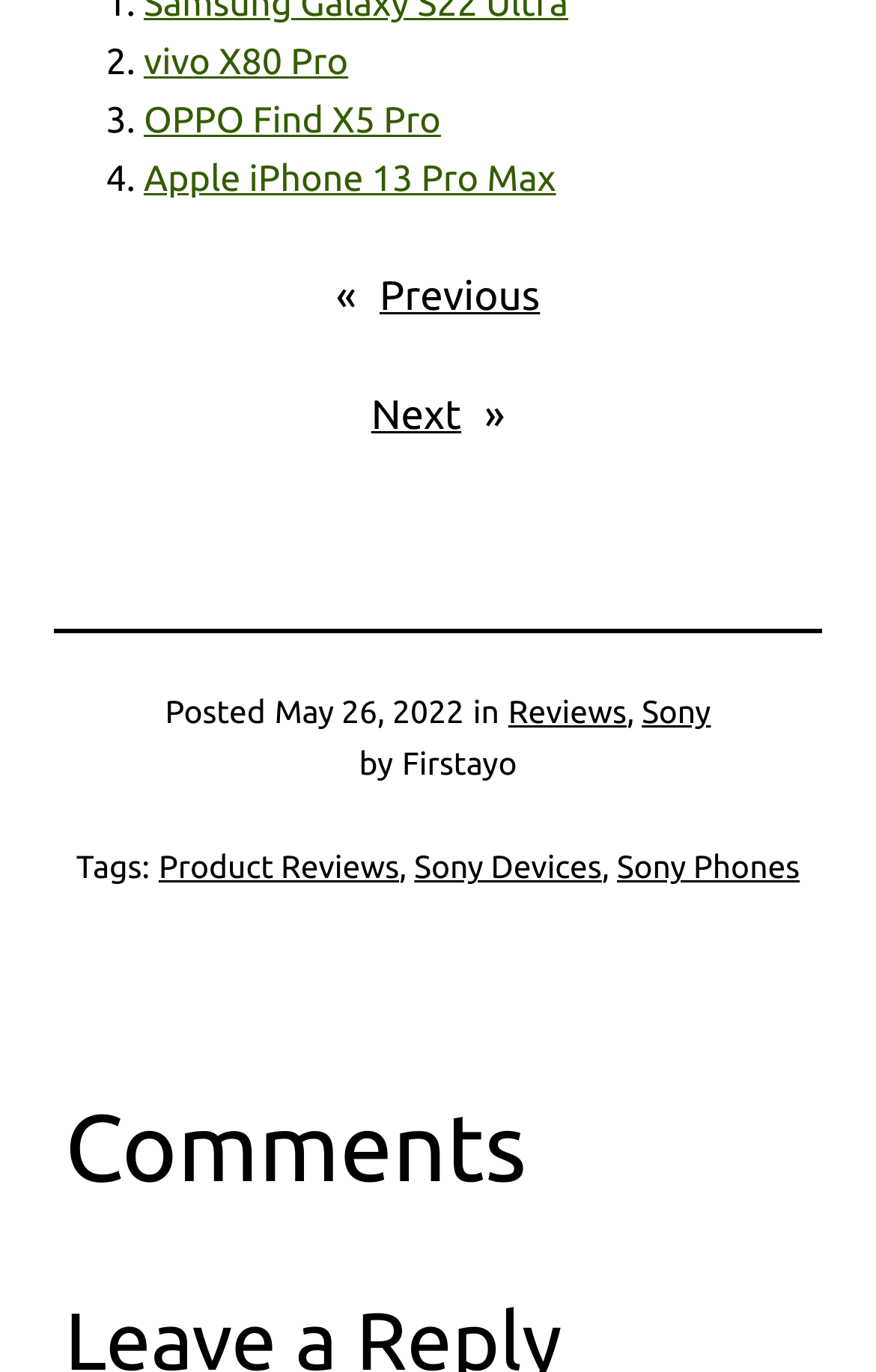Identify the bounding box coordinates of the clickable section necessary to follow the following instruction: "Click on vivo X80 Pro". The coordinates should be presented as four float numbers from 0 to 1, i.e., [left, top, right, bottom].

[0.164, 0.031, 0.397, 0.061]